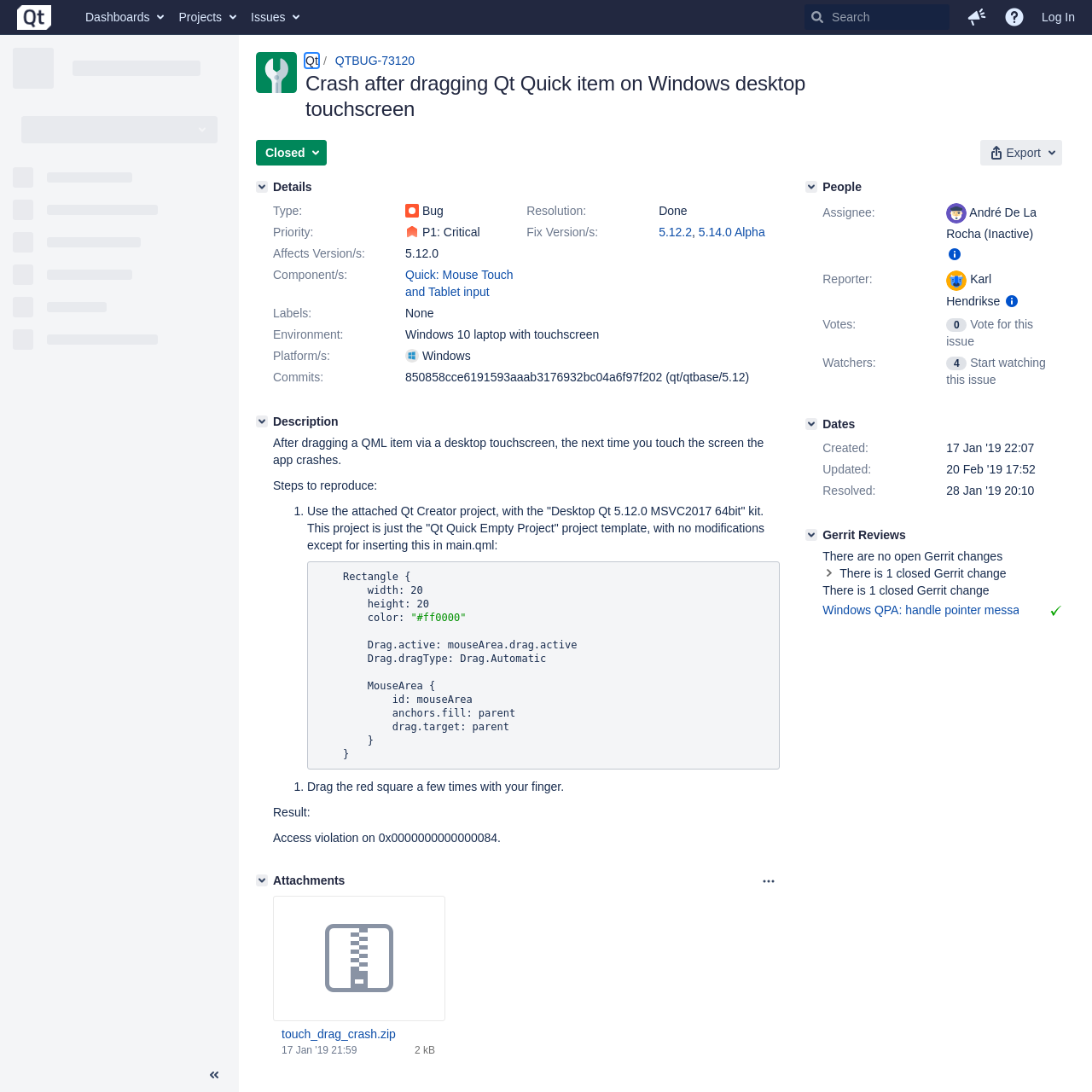Determine the bounding box coordinates of the region to click in order to accomplish the following instruction: "Read about Avalanche Basics". Provide the coordinates as four float numbers between 0 and 1, specifically [left, top, right, bottom].

None